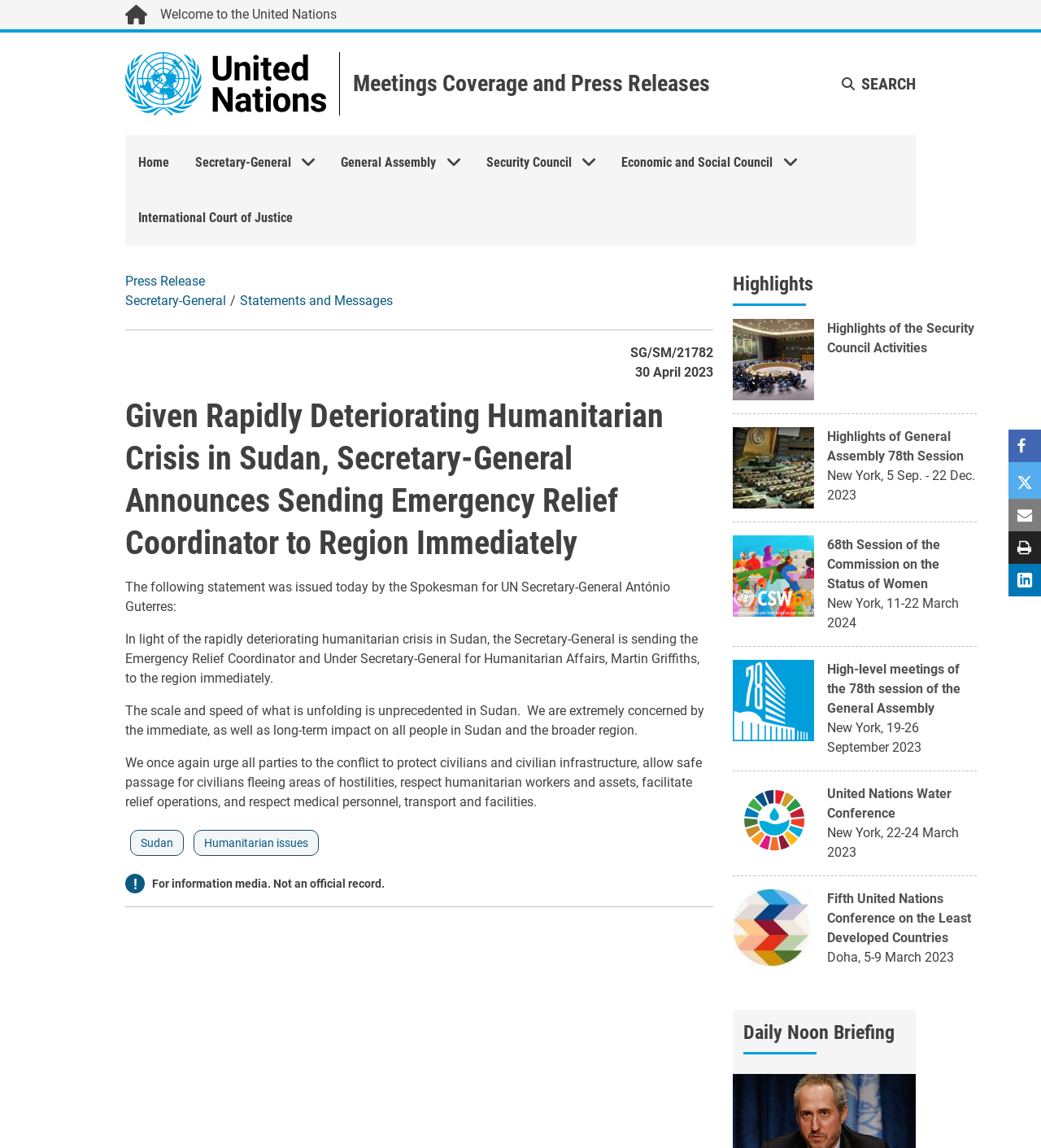Please identify the bounding box coordinates of the clickable area that will allow you to execute the instruction: "Check the 'Highlights' section".

[0.704, 0.237, 0.88, 0.267]